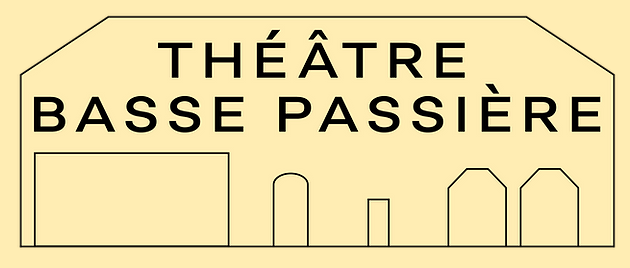Give a detailed explanation of what is happening in the image.

The image features a stylized representation of the logo for "THÉÂTRE BASSE PASSIÈRE." The design showcases the theatre's name prominently in bold, capital letters, emphasizing its identity. The logo is set against a soft yellow background, highlighting the simplicity and elegance of the artwork. Various geometric shapes represent the building's architectural features, including doors and a roofline, giving a hint of the theatre's structure. This visual not only reflects the cultural essence of the theatre but also serves as a creative emblem for its branding.